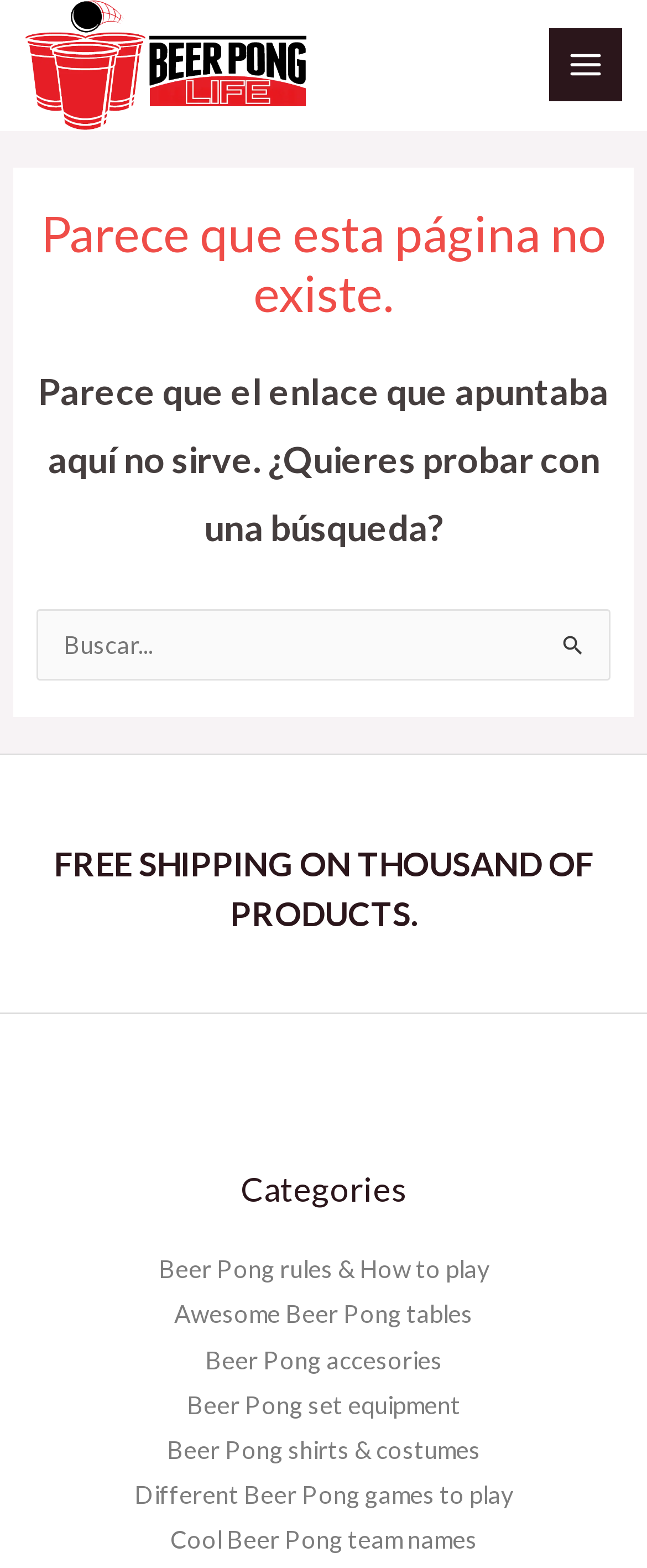Please extract the primary headline from the webpage.

Parece que esta página no existe.